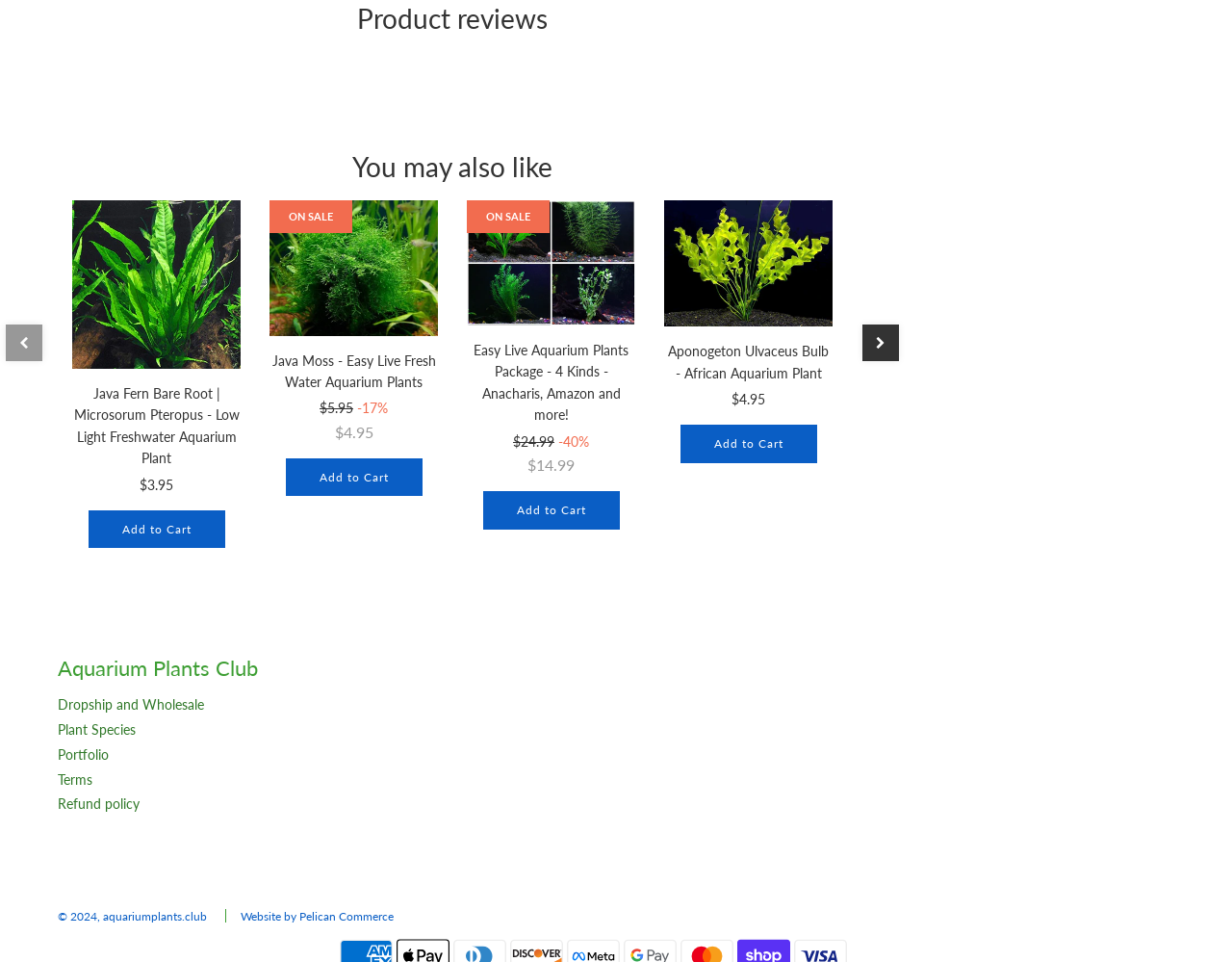Specify the bounding box coordinates of the region I need to click to perform the following instruction: "Check the price of Aponogeton Ulvaceus Bulb - African Aquarium Plant". The coordinates must be four float numbers in the range of 0 to 1, i.e., [left, top, right, bottom].

[0.594, 0.406, 0.621, 0.423]